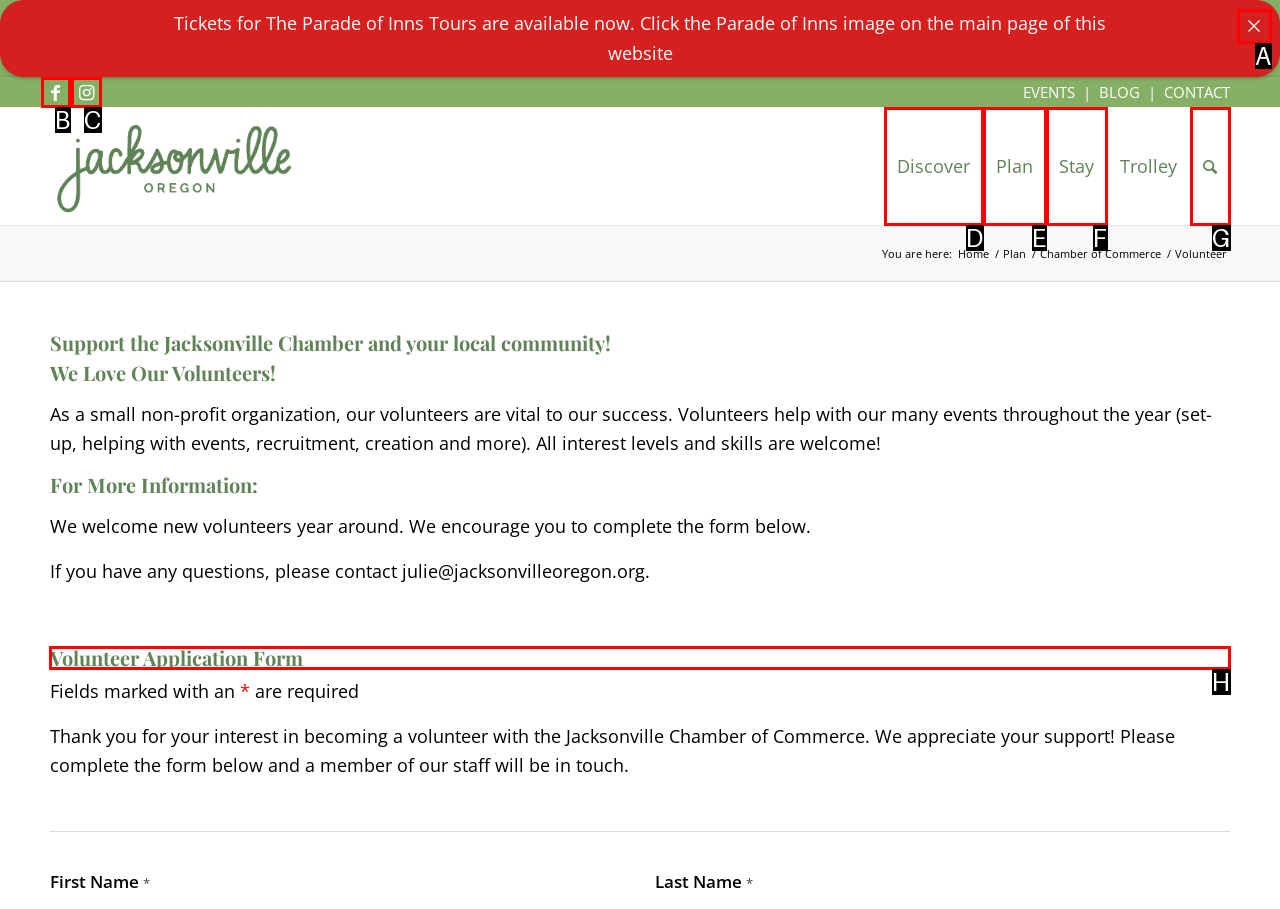Pick the option that should be clicked to perform the following task: Read the Volunteer Application Form
Answer with the letter of the selected option from the available choices.

H